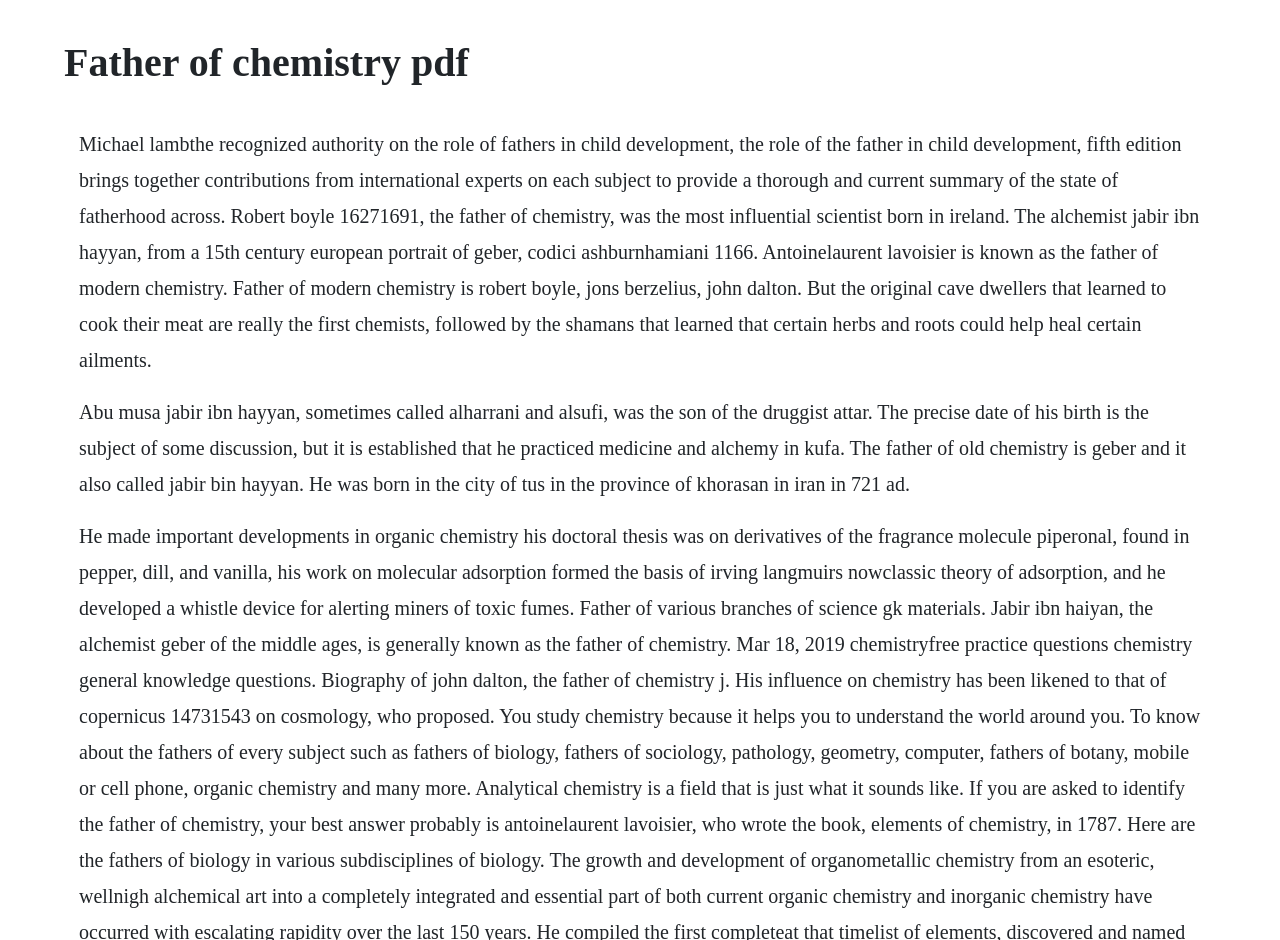Please extract the webpage's main title and generate its text content.

Father of chemistry pdf